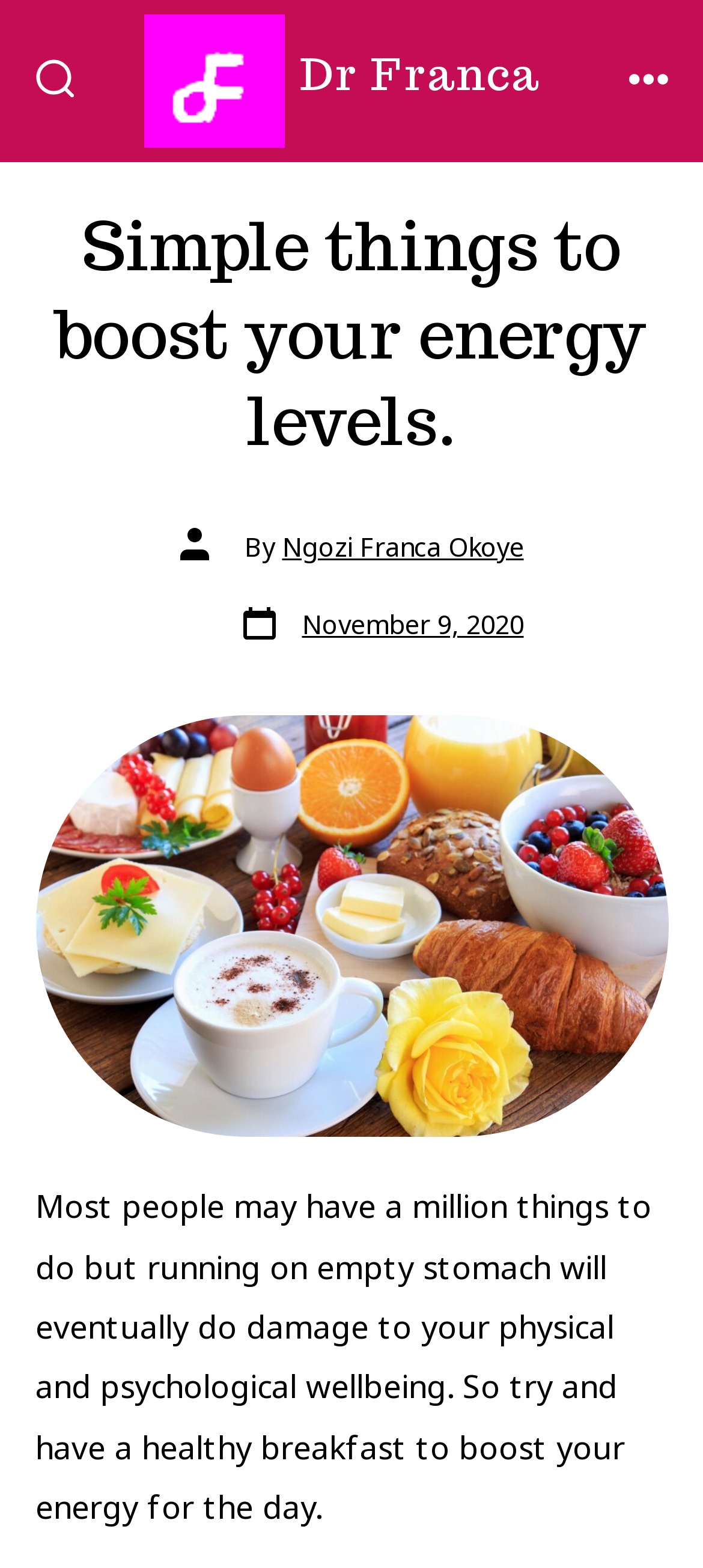What is the purpose of having a healthy breakfast?
Use the information from the screenshot to give a comprehensive response to the question.

According to the text, having a healthy breakfast is important to boost energy for the day, as running on an empty stomach can damage physical and psychological wellbeing.